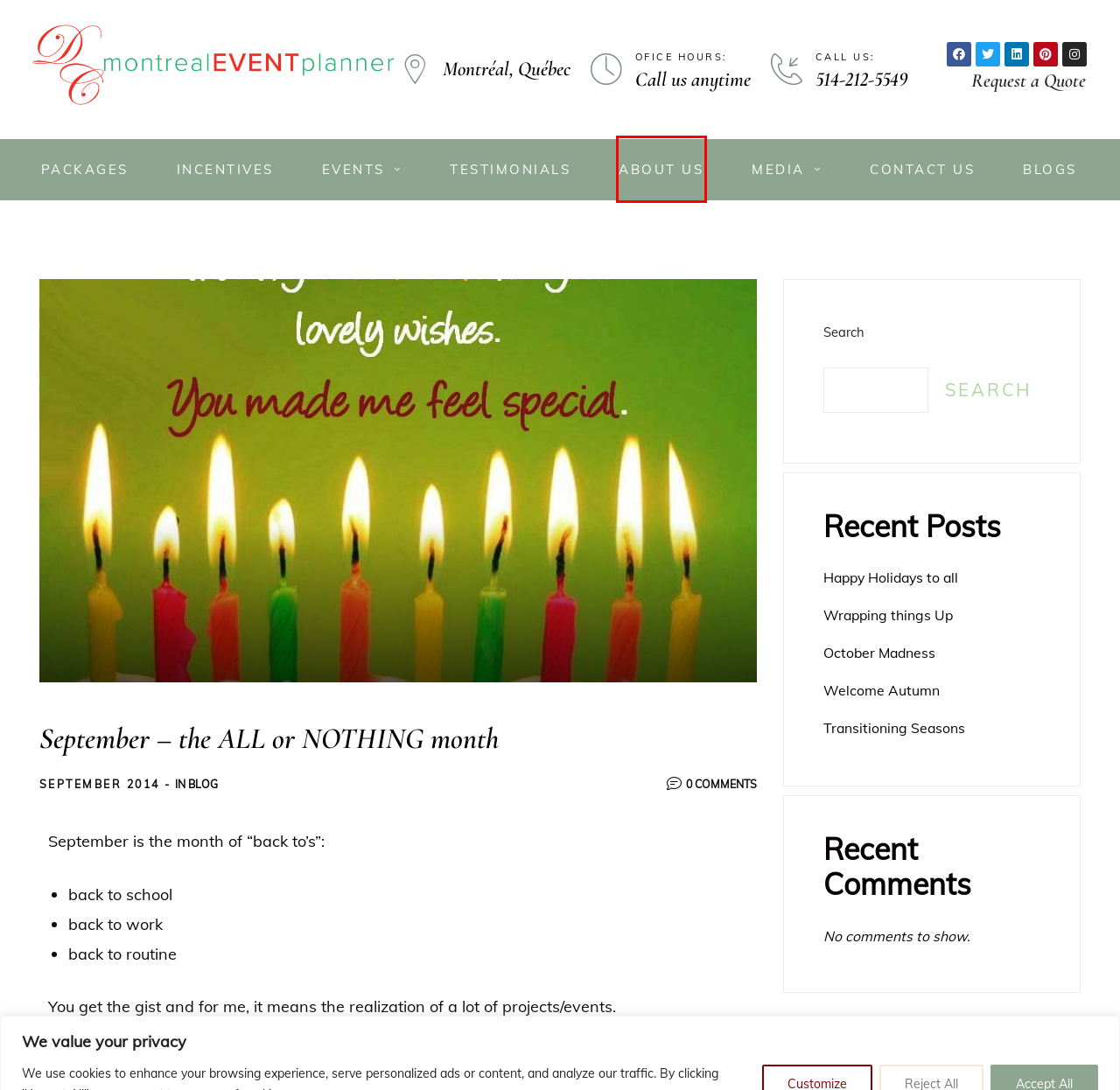Look at the screenshot of a webpage with a red bounding box and select the webpage description that best corresponds to the new page after clicking the element in the red box. Here are the options:
A. Contact - Montreal Event Planner
B. The World Famous Little White Wedding Chapel Official Site
C. Events - Montreal Event Planner
D. Blogs - Montreal Event Planner
E. Wrapping things Up - Montreal Event Planner
F. Quebec City - Official Quebec City Website
G. Festival International du Film black de Montréal
H. About - Montreal Event Planner

H